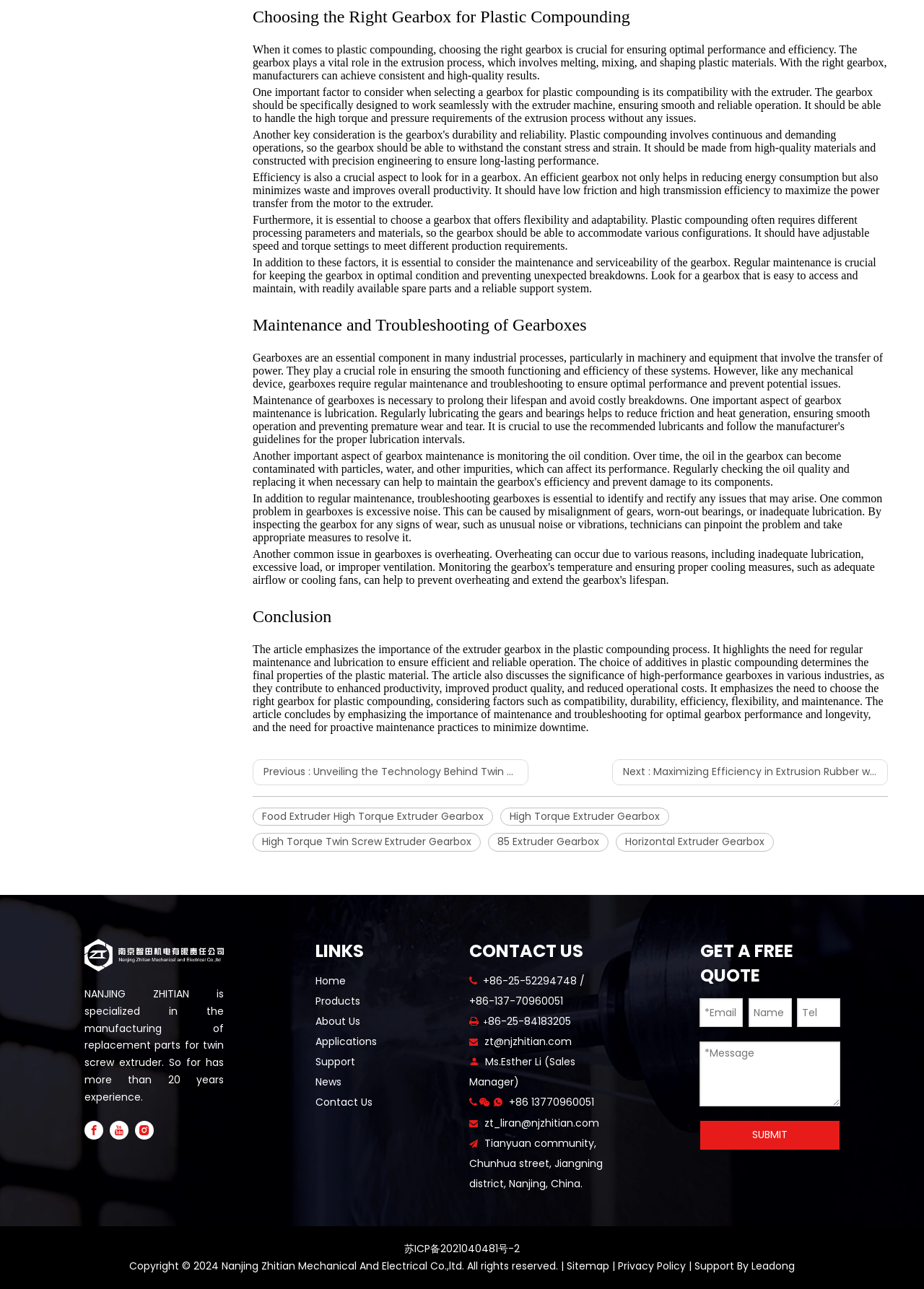Determine the bounding box coordinates for the area you should click to complete the following instruction: "Search for a keyword".

None